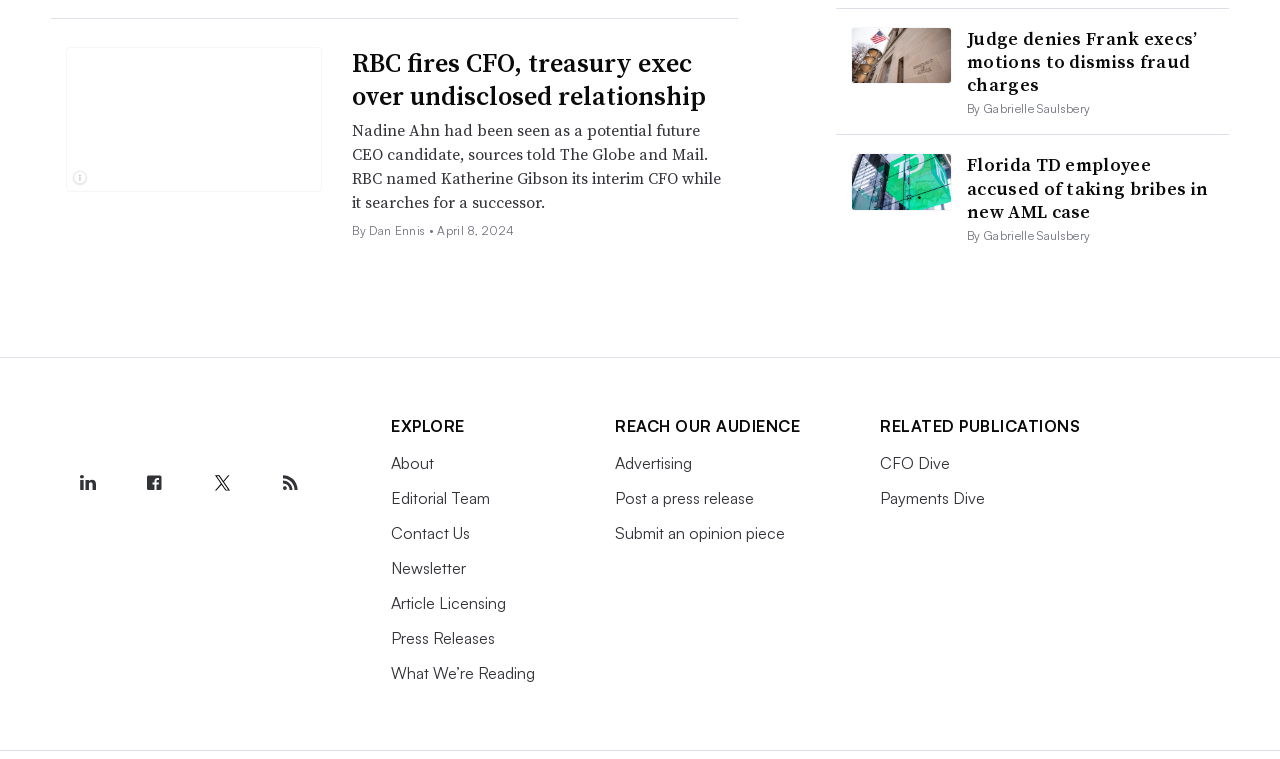Locate the bounding box coordinates of the element that should be clicked to execute the following instruction: "Follow Industry Dive on LinkedIn".

[0.052, 0.609, 0.085, 0.664]